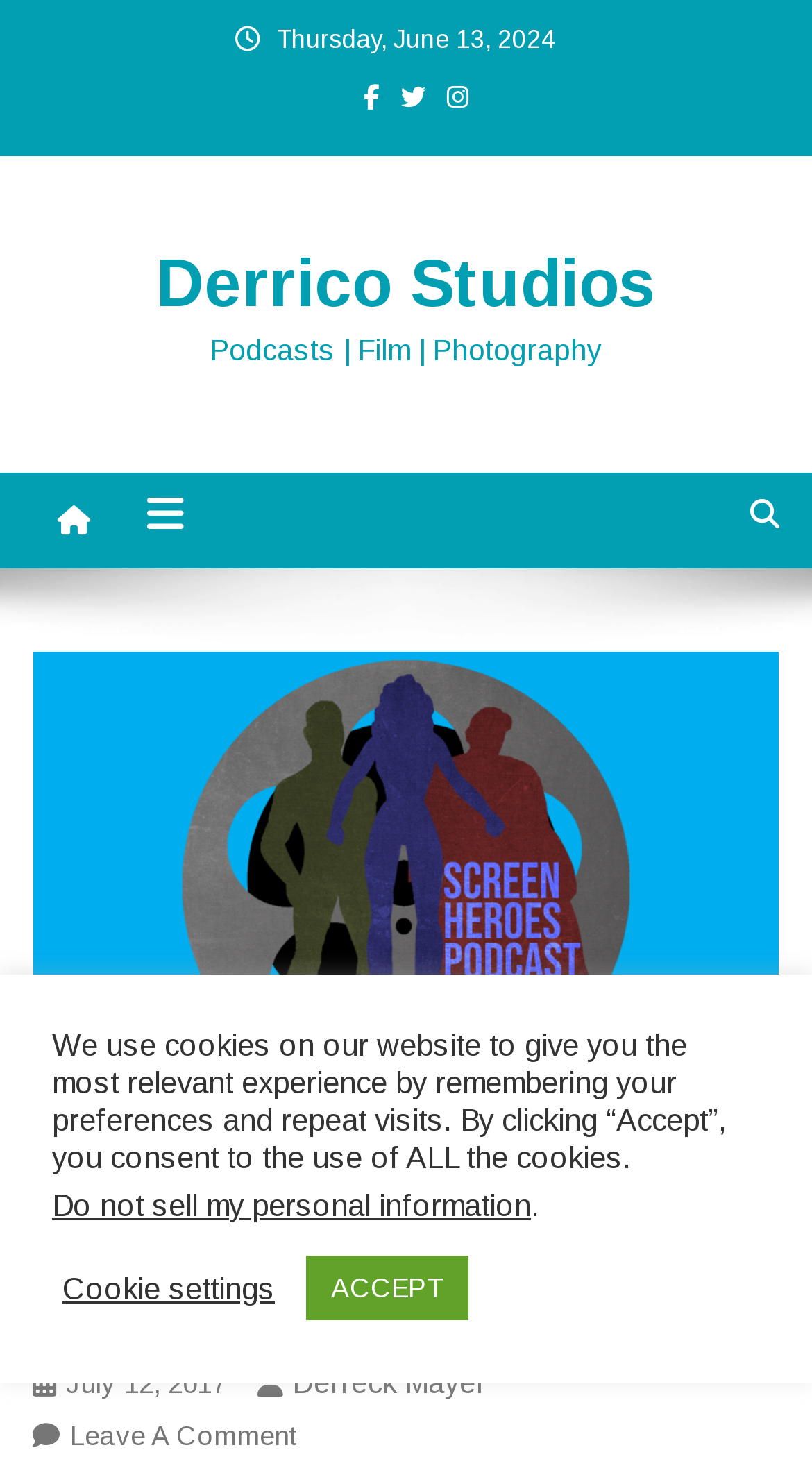What is the type of content associated with the 'Screen Heroes' link?
Answer the question with a detailed explanation, including all necessary information.

I found the type of content by looking at the link element with the text 'Screen Heroes' which is located near the heading 'Spider-Man: Homecoming Review', and noticing that it is adjacent to a link element with the text 'Podcast'.